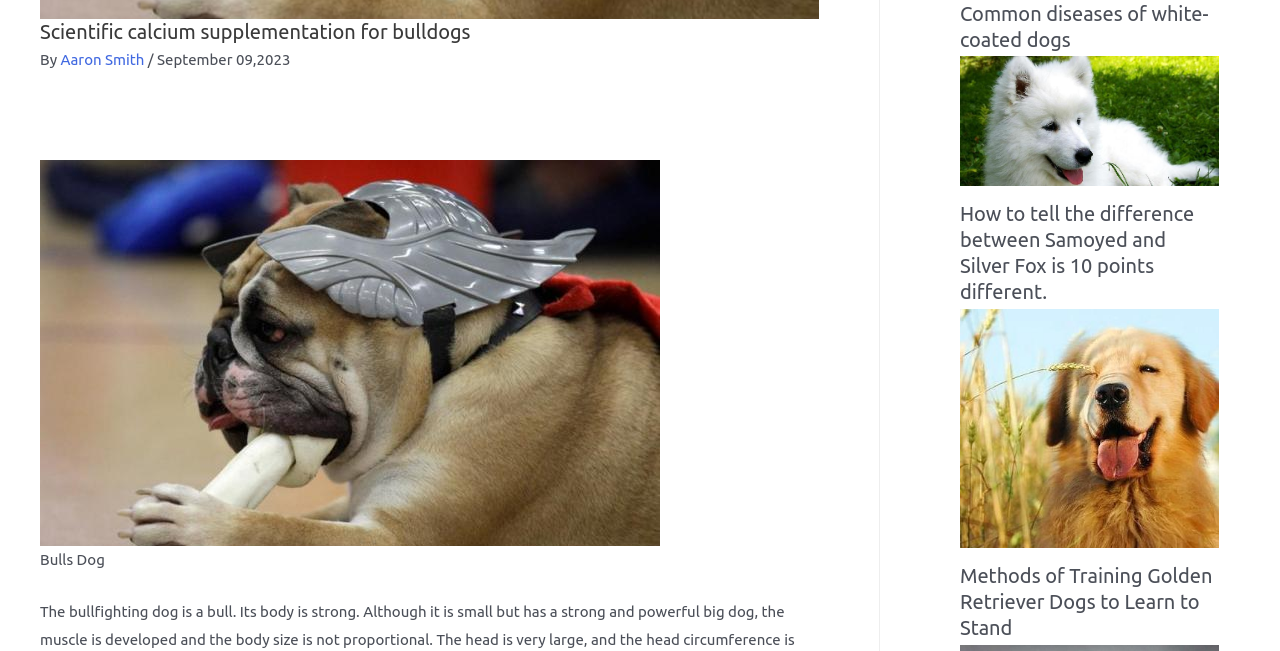Please predict the bounding box coordinates (top-left x, top-left y, bottom-right x, bottom-right y) for the UI element in the screenshot that fits the description: A-Z Index

None